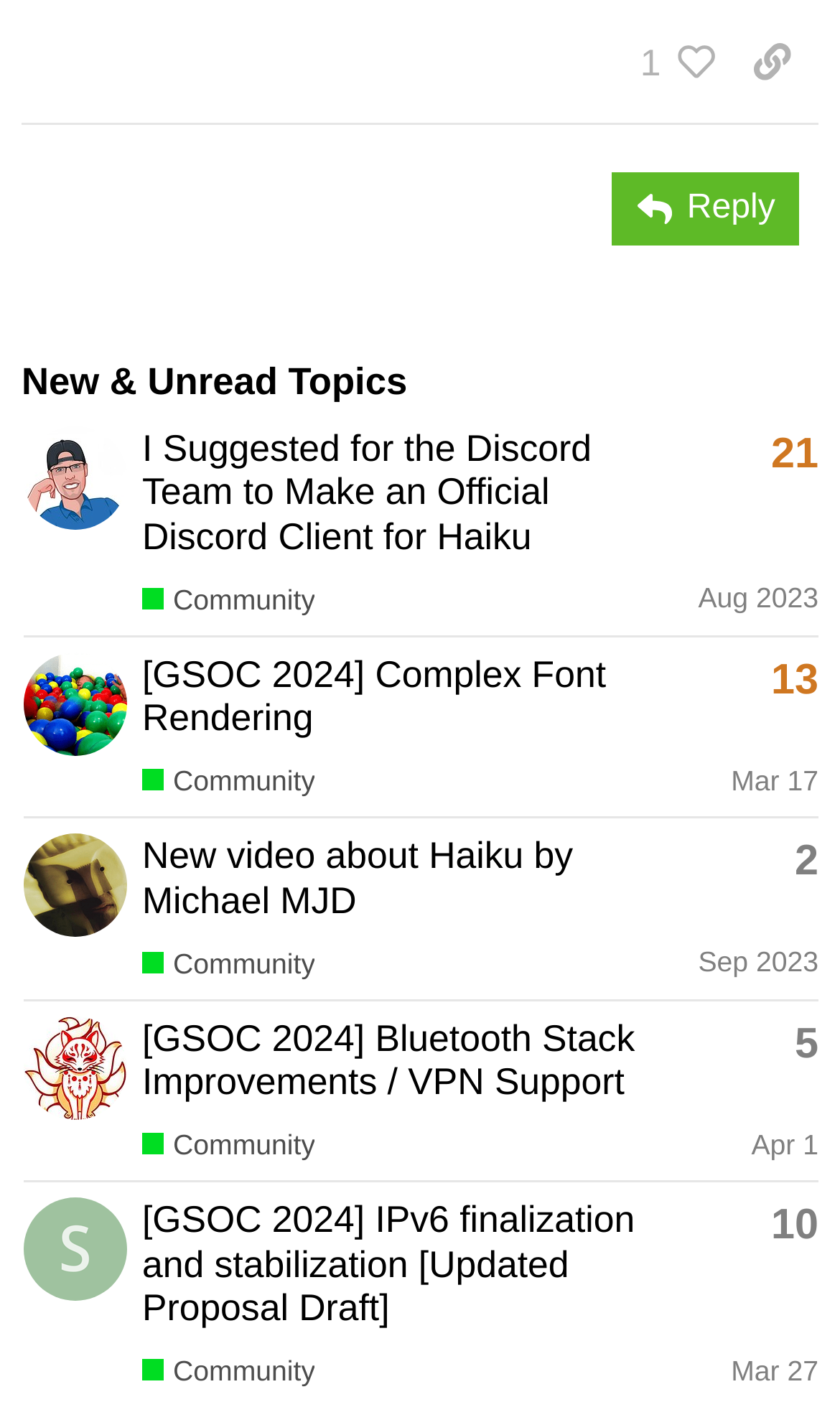Specify the bounding box coordinates of the element's area that should be clicked to execute the given instruction: "View the profile of lelldorin". The coordinates should be four float numbers between 0 and 1, i.e., [left, top, right, bottom].

[0.028, 0.326, 0.151, 0.352]